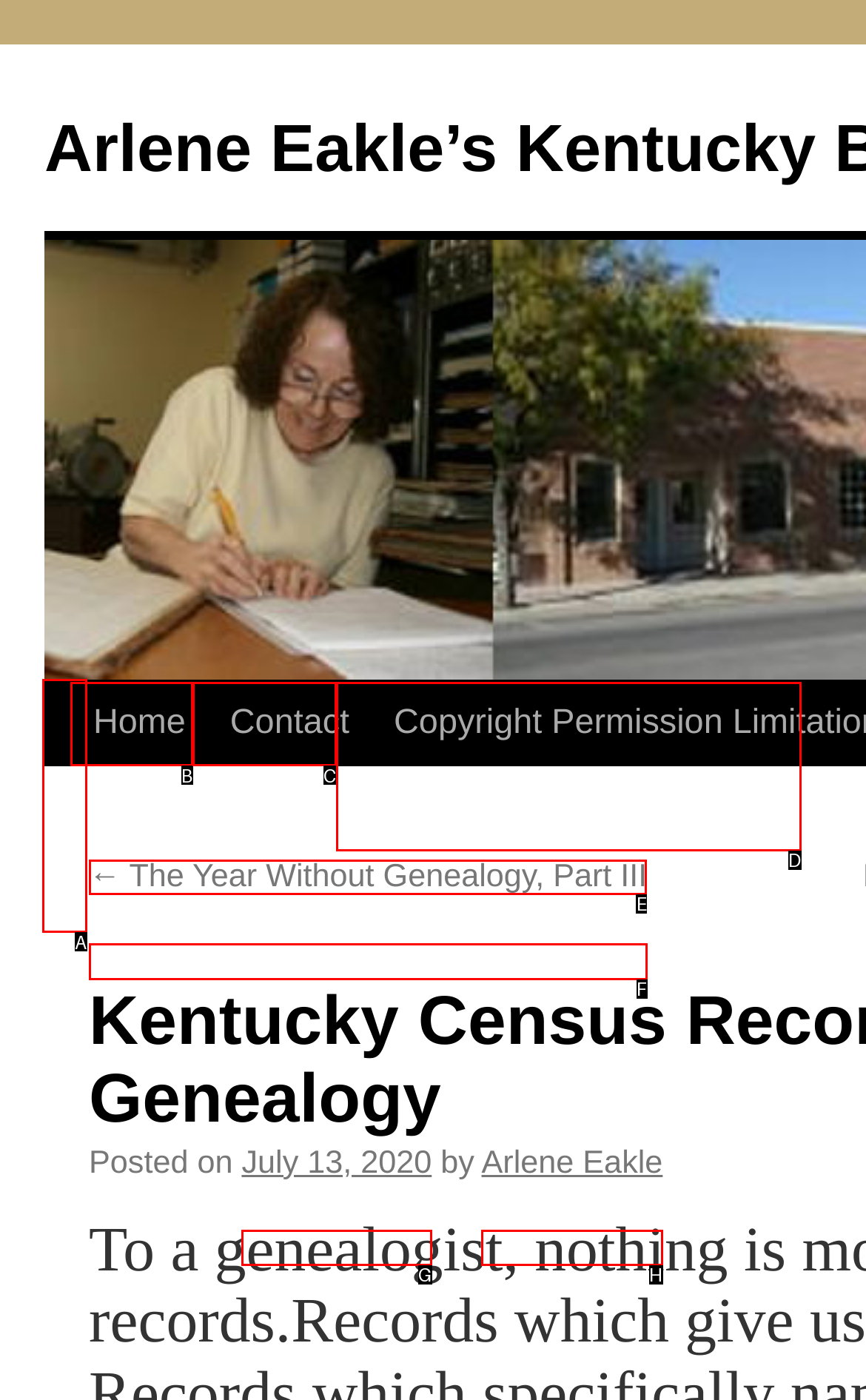From the options shown in the screenshot, tell me which lettered element I need to click to complete the task: read previous post.

E